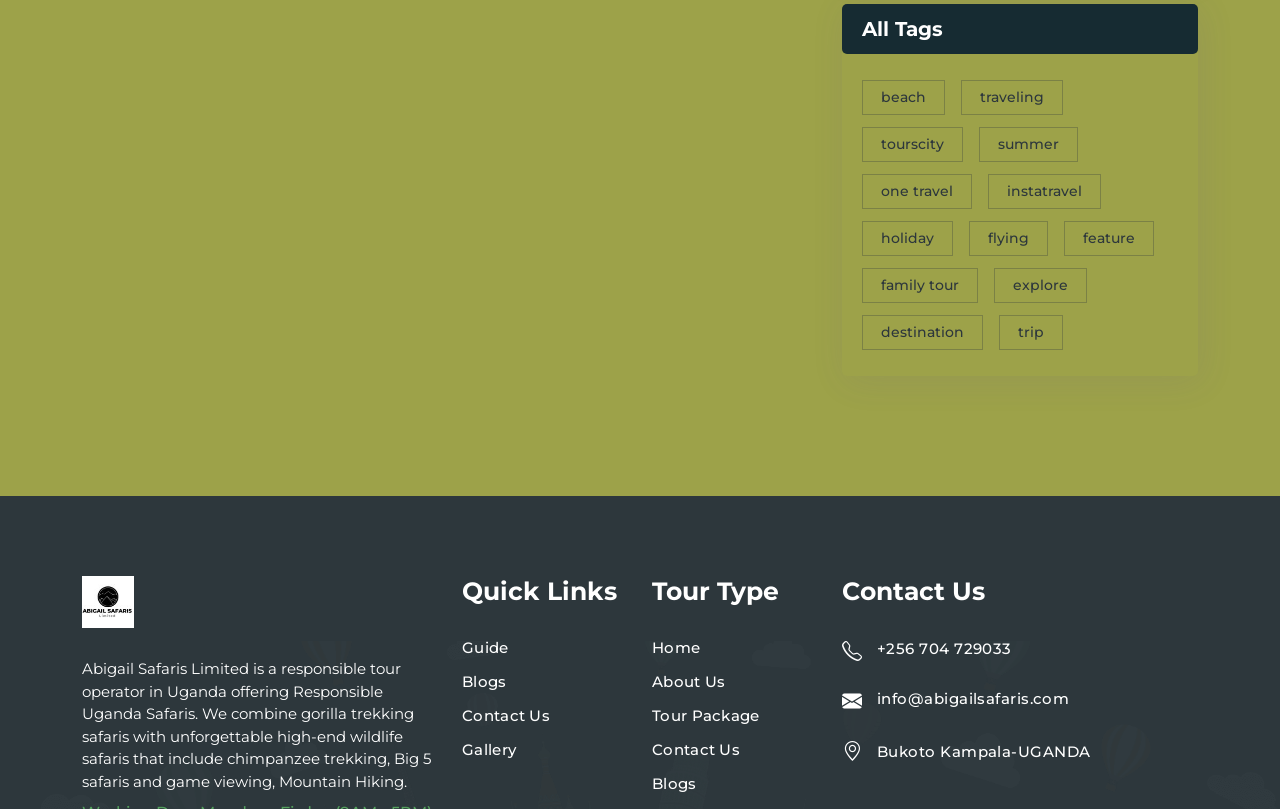Identify the bounding box coordinates of the section to be clicked to complete the task described by the following instruction: "View the 'Gallery'". The coordinates should be four float numbers between 0 and 1, formatted as [left, top, right, bottom].

[0.361, 0.914, 0.403, 0.942]